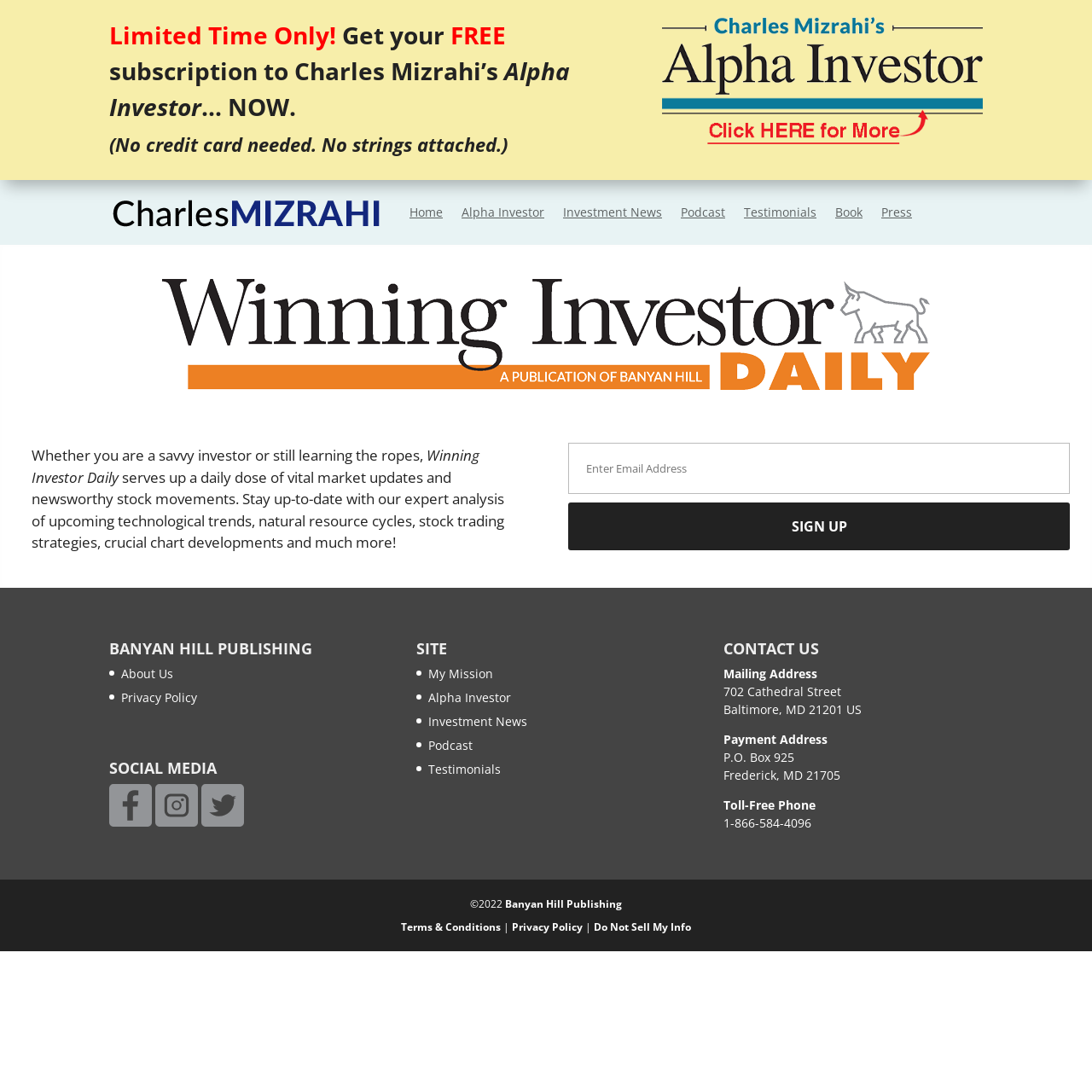Respond with a single word or phrase for the following question: 
What is the name of the publishing company?

Banyan Hill Publishing